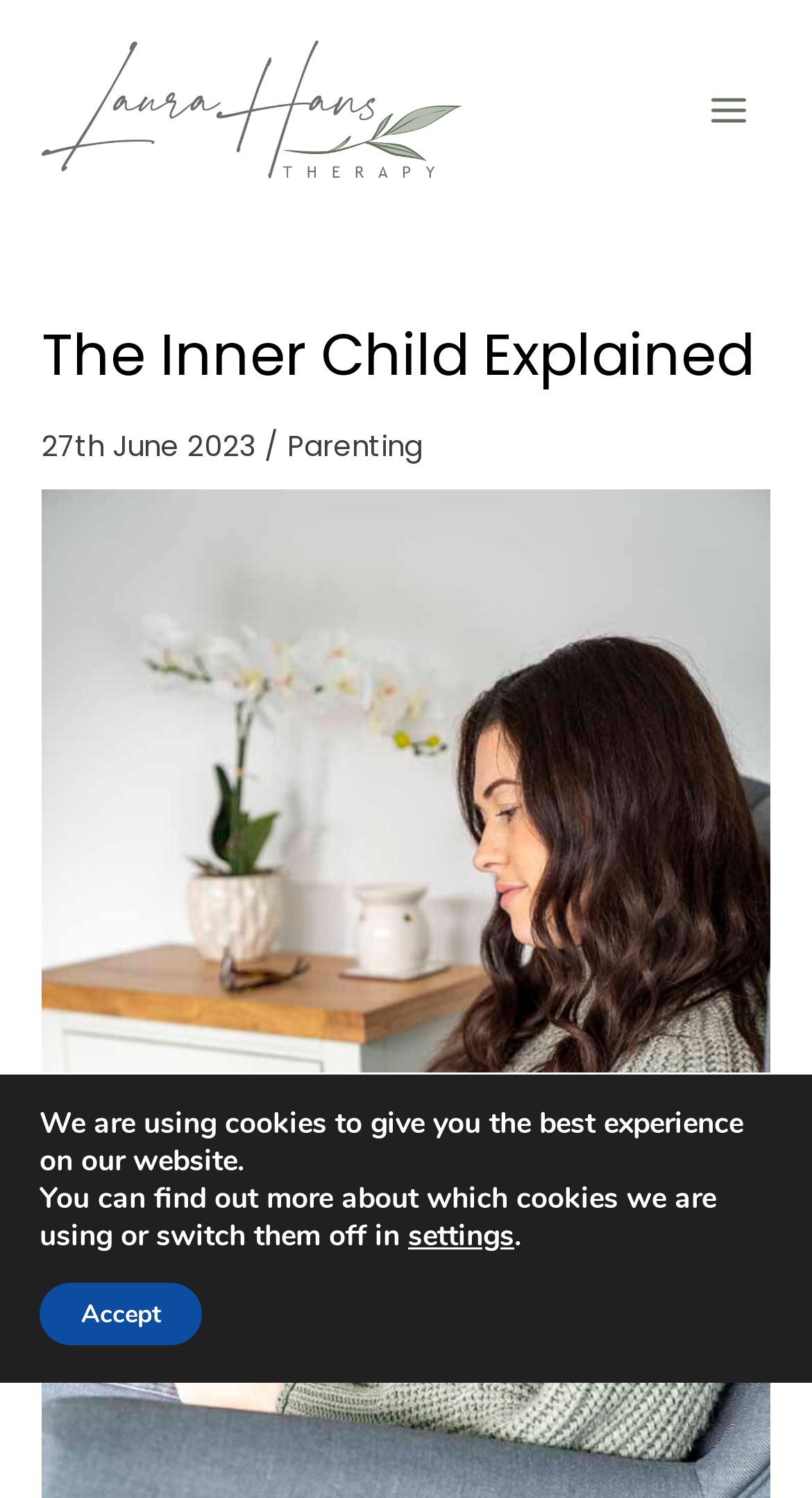How many images are on the webpage?
From the details in the image, answer the question comprehensively.

There are two images on the webpage. One is the image with the text 'Laura Hans Therapy' in the top-left corner, and the other is the image in the 'MAIN MENU' button.